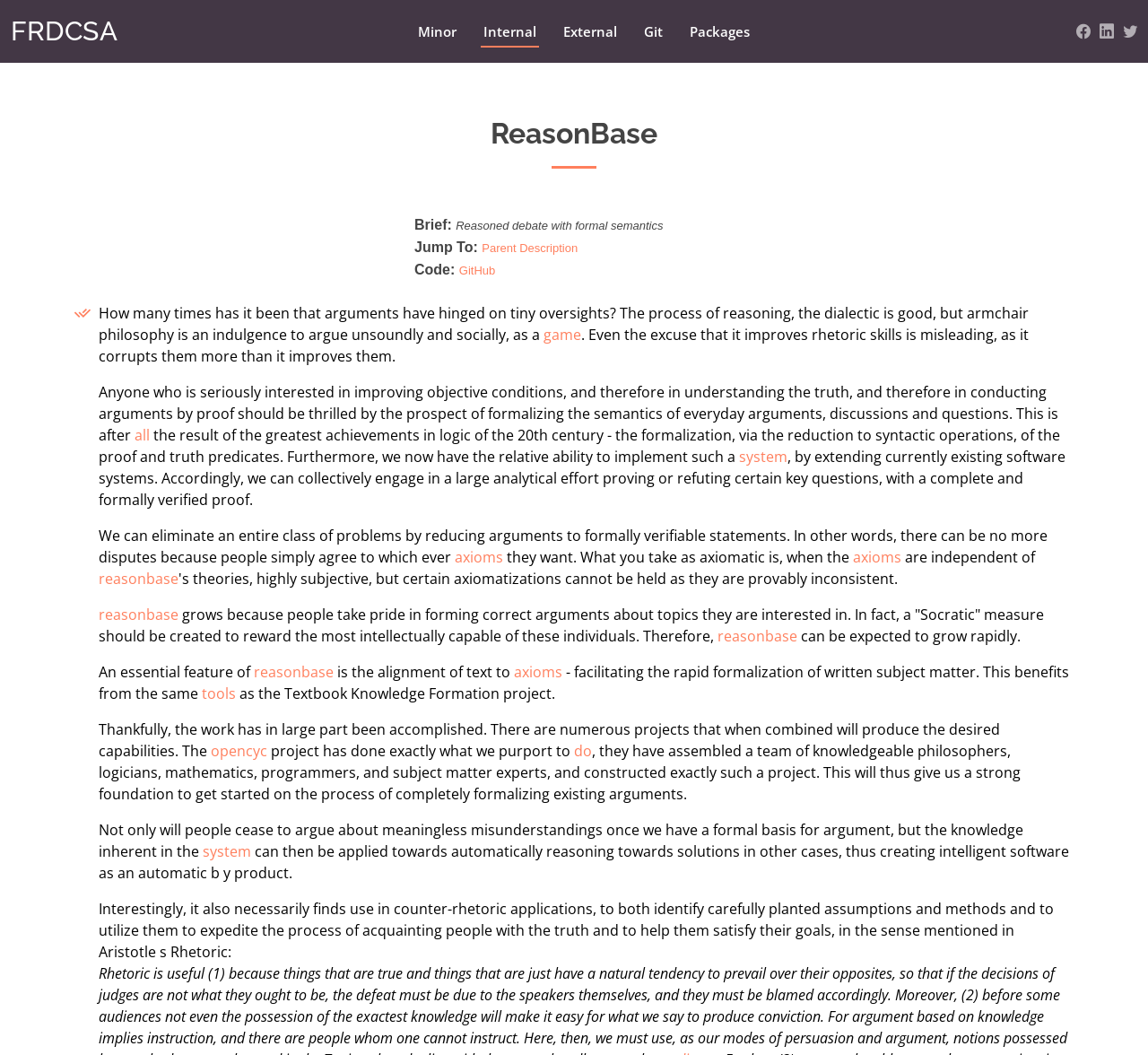Determine the bounding box coordinates for the area you should click to complete the following instruction: "Click on the 'game' link".

[0.473, 0.308, 0.506, 0.327]